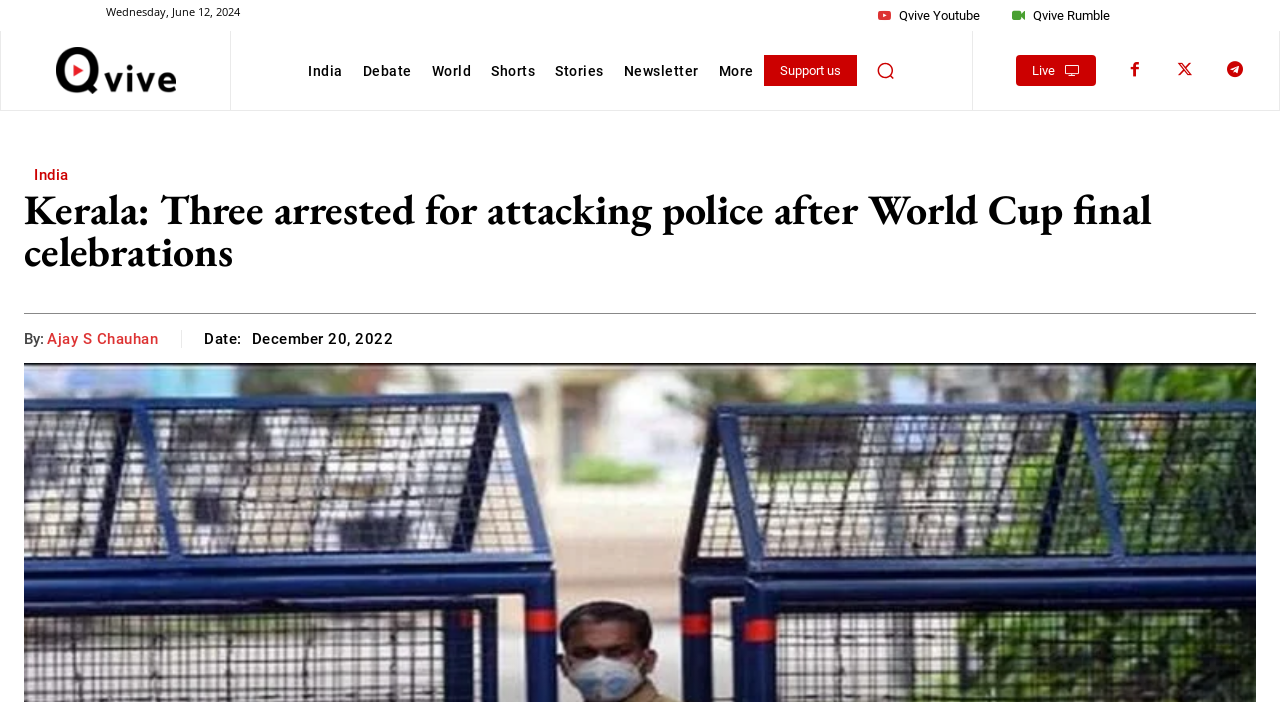Given the element description Qvive Rumble, specify the bounding box coordinates of the corresponding UI element in the format (top-left x, top-left y, bottom-right x, bottom-right y). All values must be between 0 and 1.

[0.778, 0.0, 0.88, 0.044]